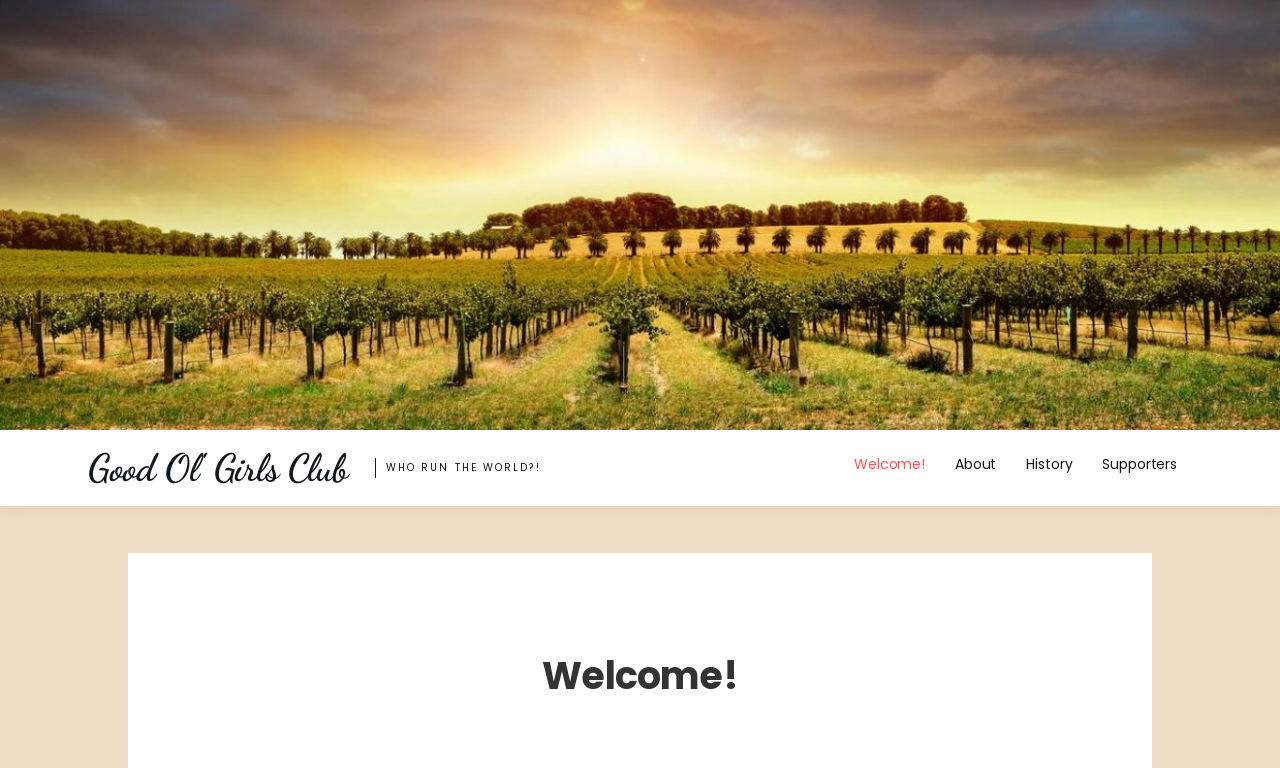Review the image closely and give a comprehensive answer to the question: How many links are there in the top section?

The top section of the webpage contains five links, which are 'Good Ol' Girls Club', 'Welcome!', 'About', 'History', and 'Supporters'. These links are siblings of each other and have bounding boxes with y-coordinates ranging from 0.573 to 0.636.